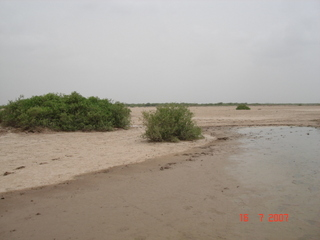Explain the details of the image you are viewing.

The image captures a serene landscape near the confluence point in Sindh, Pakistan, taken on July 16, 2007. The scene features patches of green vegetation, likely salt-tolerant shrubs, contrasted against the sandy terrain typical of the area. A shallow body of water reflects the overcast sky, suggesting recent rains or high moisture levels in the vicinity. This location is approximately 7.5 kilometers southeast of Wāghurji and sits at an altitude of 12 meters (39 feet). The environment portrays a tranquil yet revealing snapshot of the geographical and ecological characteristics of the region.